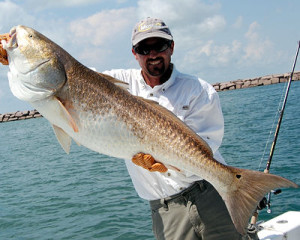What is the angler wearing?
Please provide a detailed answer to the question.

The angler is dressed casually, which is indicated by the long-sleeve shirt and cap he is wearing, suggesting that he has spent the day under the sun on the water.